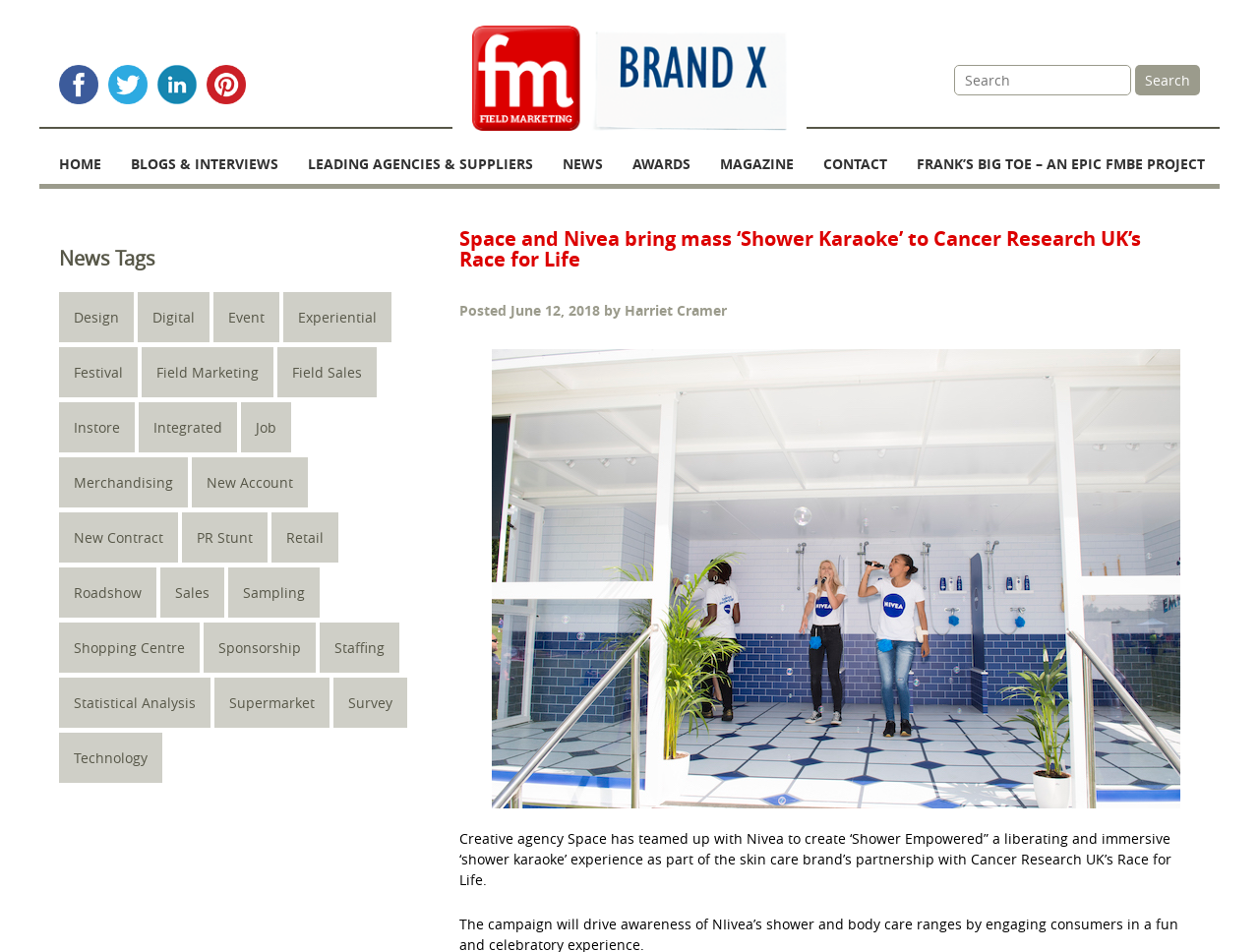Locate the bounding box of the user interface element based on this description: "Merchandising".

[0.047, 0.481, 0.149, 0.533]